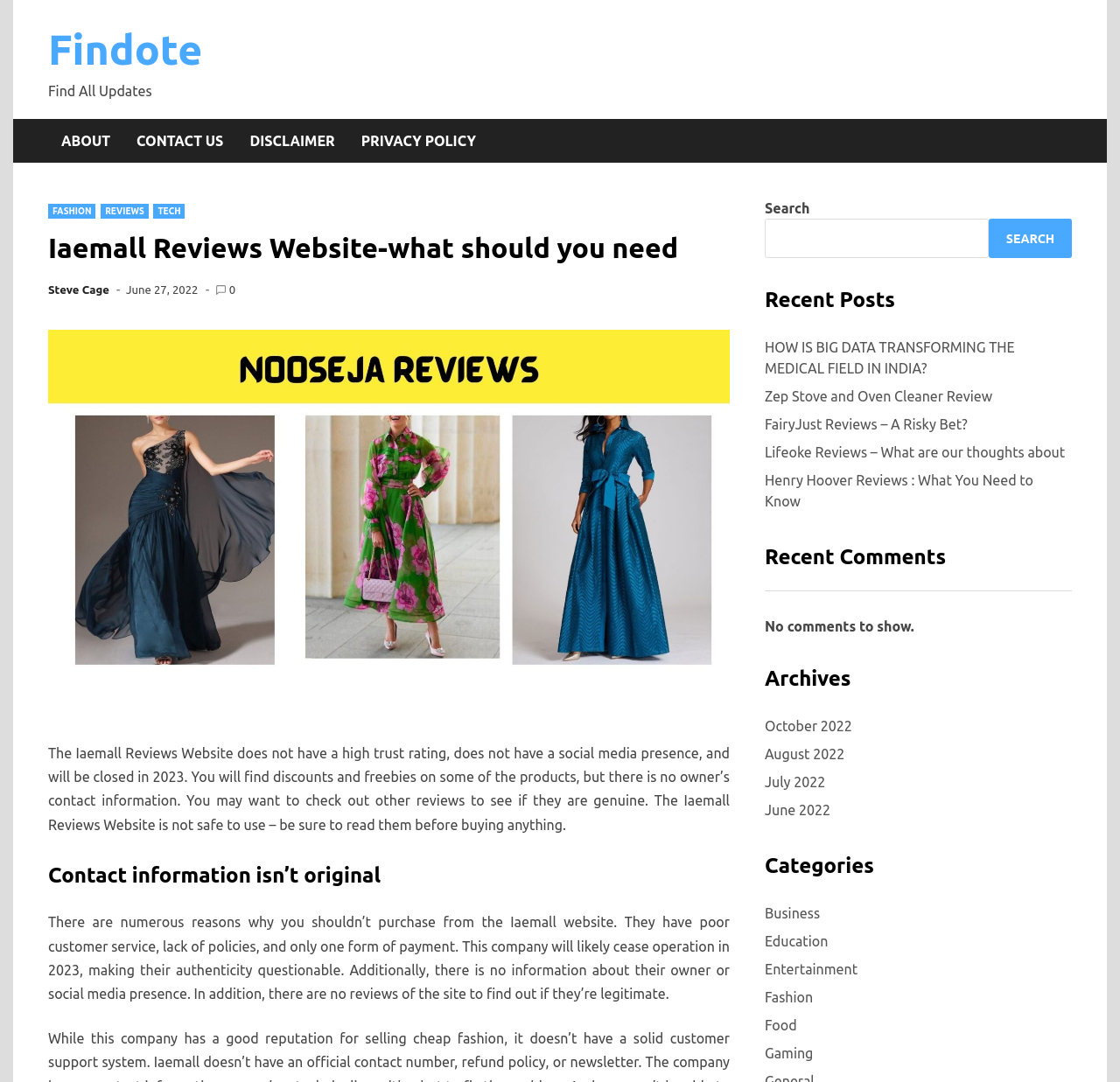Locate the bounding box coordinates of the clickable region to complete the following instruction: "Read Iaemall Reviews."

[0.043, 0.305, 0.652, 0.659]